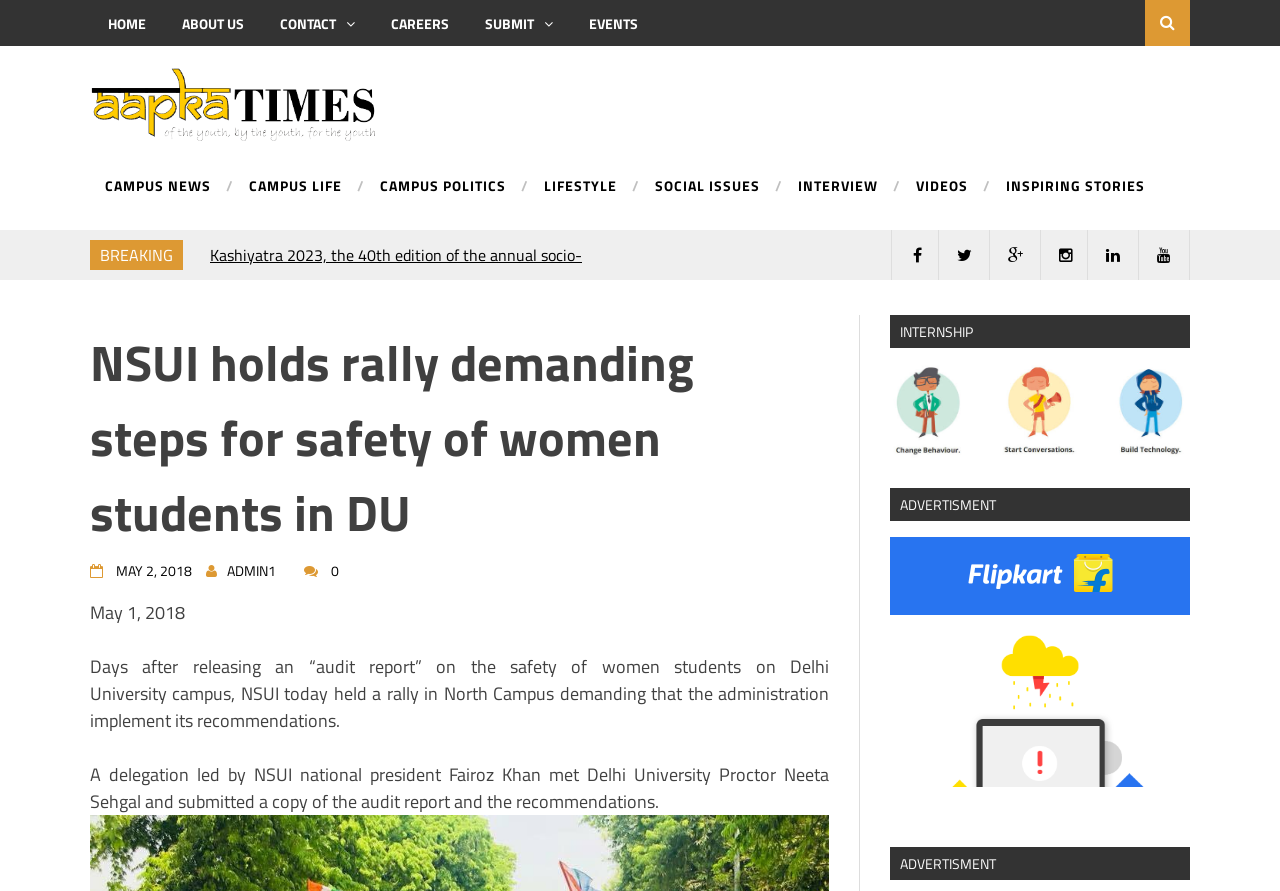Please identify the bounding box coordinates of the clickable area that will fulfill the following instruction: "Browse the CAMPUS NEWS section". The coordinates should be in the format of four float numbers between 0 and 1, i.e., [left, top, right, bottom].

[0.07, 0.201, 0.165, 0.236]